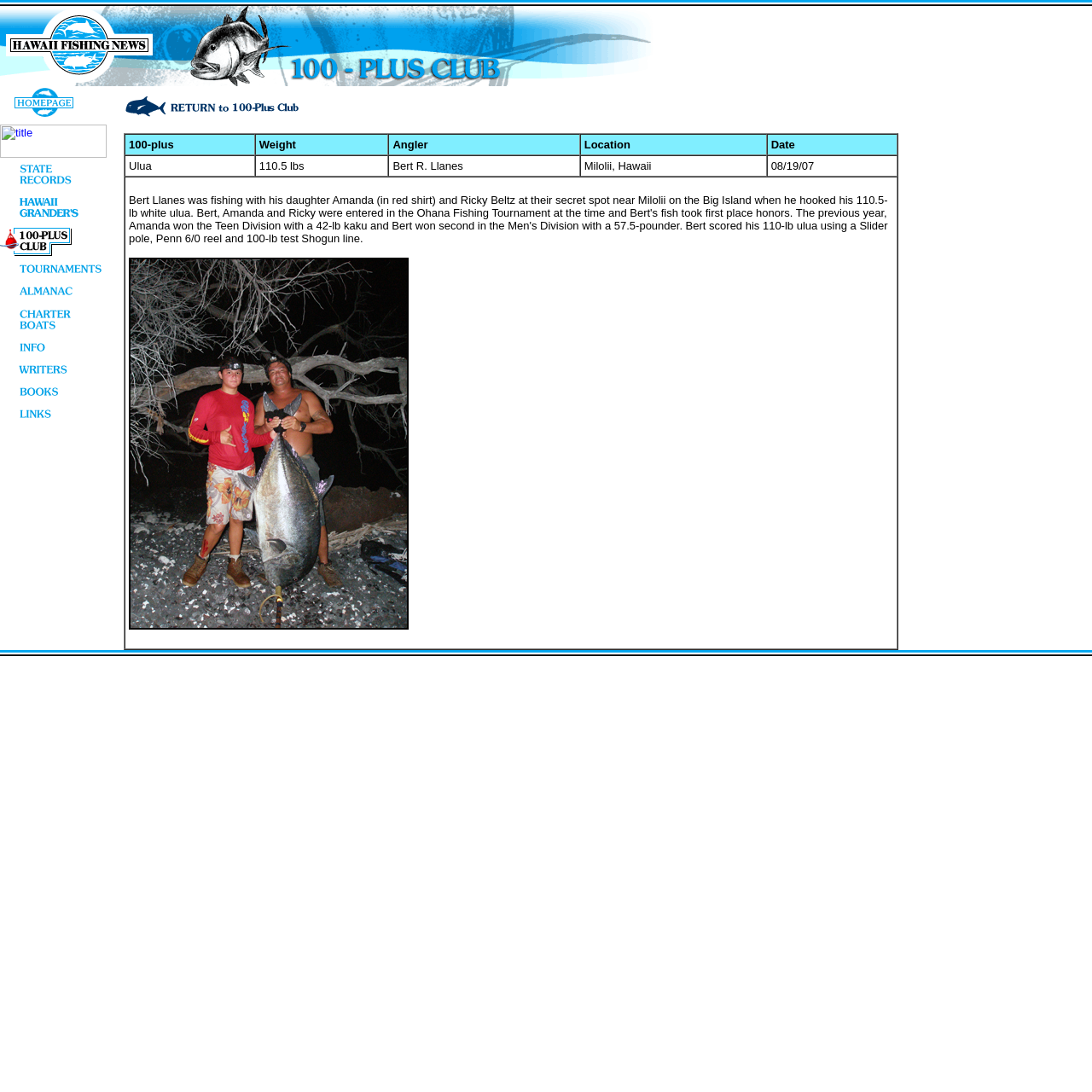Please use the details from the image to answer the following question comprehensively:
What is the weight of the fish caught by Bert R. Llanes?

The weight of the fish can be found in the table with the gridcell containing the text '110.5 lbs', which is in the row with the angler name 'Bert R. Llanes'.